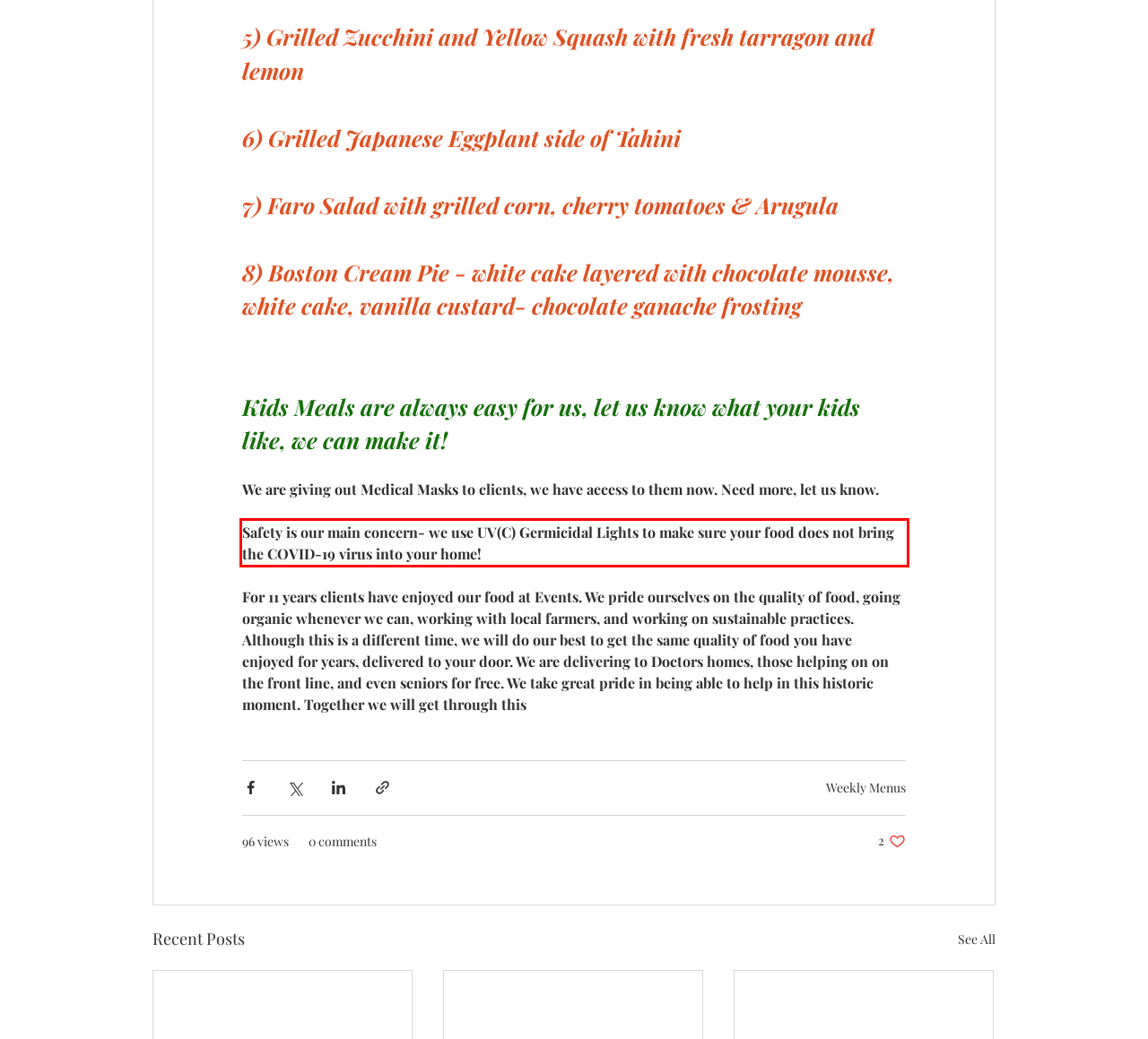Within the screenshot of a webpage, identify the red bounding box and perform OCR to capture the text content it contains.

Safety is our main concern- we use UV(C) Germicidal Lights to make sure your food does not bring the COVID-19 virus into your home!